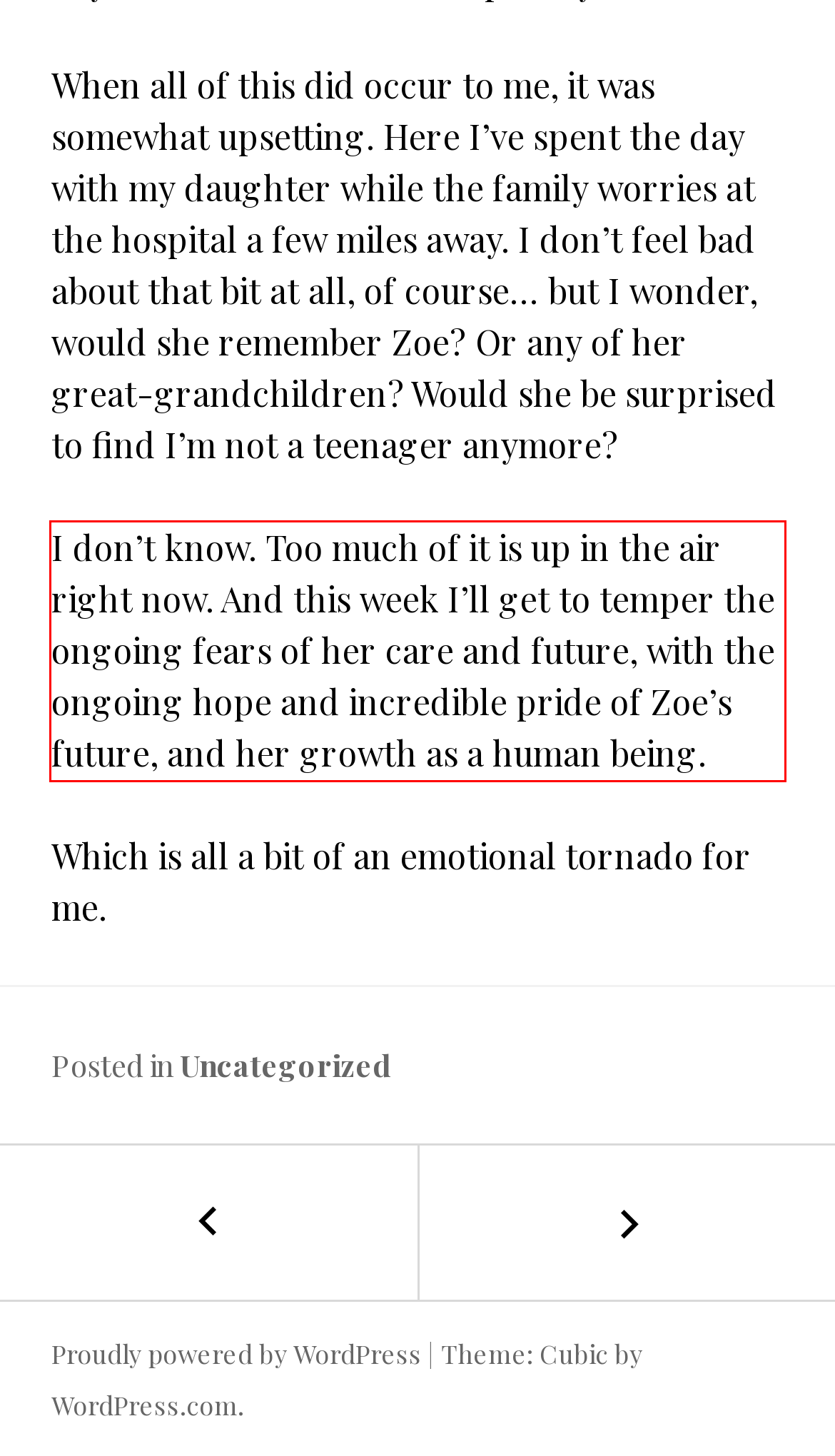Extract and provide the text found inside the red rectangle in the screenshot of the webpage.

I don’t know. Too much of it is up in the air right now. And this week I’ll get to temper the ongoing fears of her care and future, with the ongoing hope and incredible pride of Zoe’s future, and her growth as a human being.